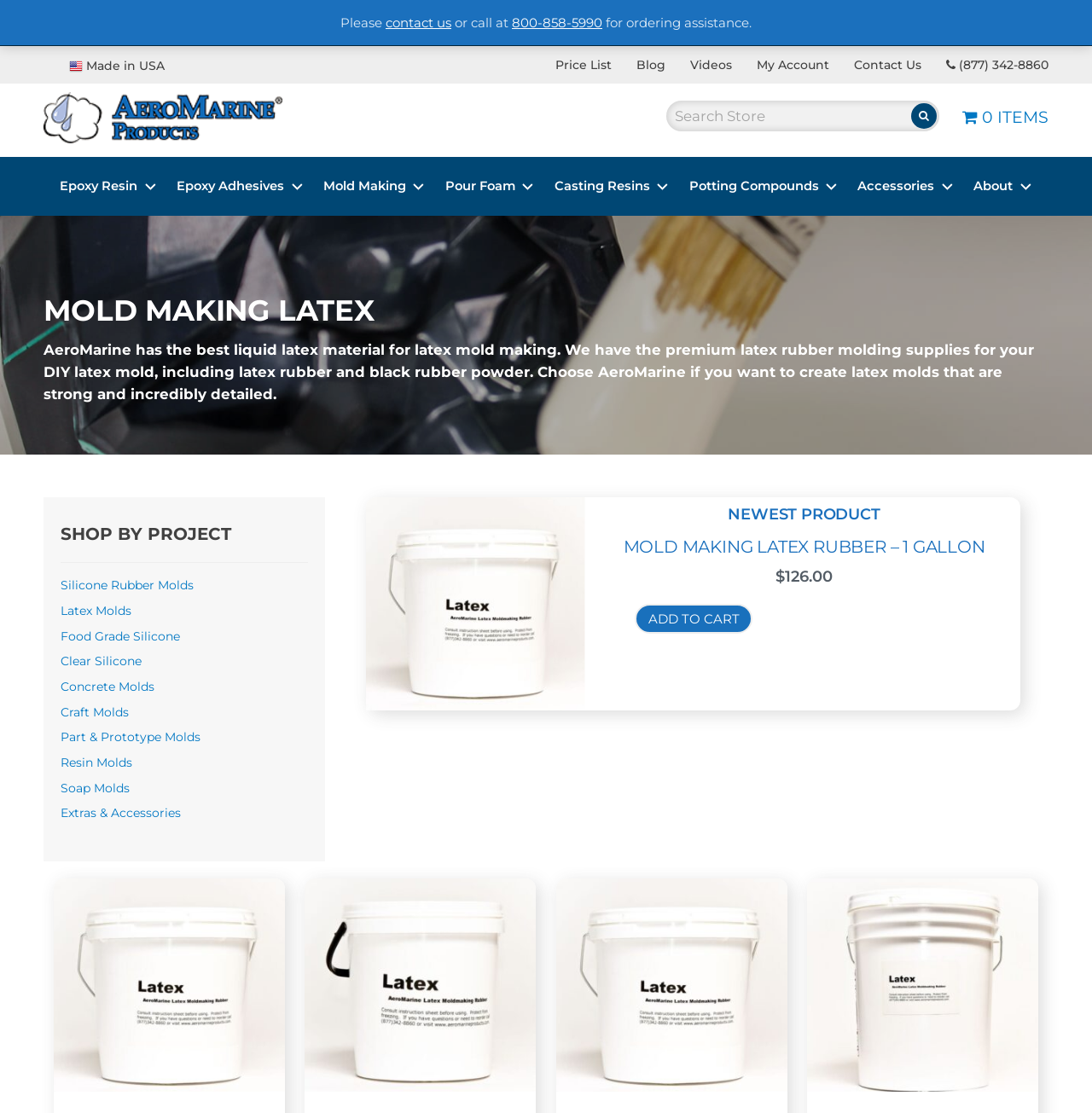What is the main heading of this webpage? Please extract and provide it.

MOLD MAKING LATEX